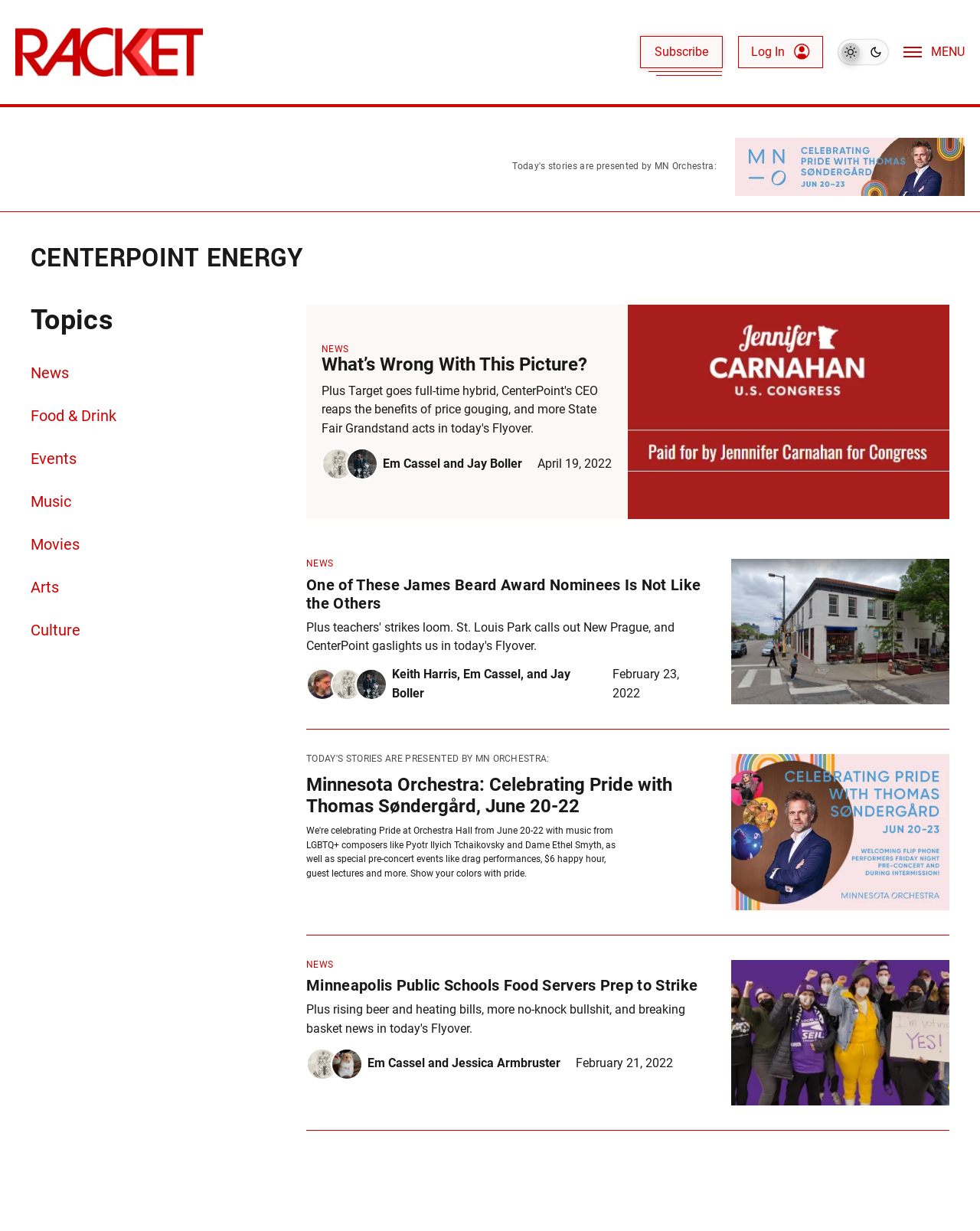Describe all the key features of the webpage in detail.

The webpage is titled "CenterPoint Energy Archives - Racket" and appears to be a news archive page. At the top left, there is a link to "Racket home" accompanied by an image. To the right of this, there are links to "Subscribe" and "Log In", with a checkbox for "Dark theme" and a button to "Open Menu" on the far right.

Below this top navigation bar, there is a prominent heading "CENTERPOINT ENERGY" followed by a subheading "Topics" with links to various categories such as "News", "Food & Drink", "Events", and more.

The main content of the page is divided into several sections, each featuring a news article with a heading, author names, and a publication date. The articles are arranged in a vertical column, with the most recent ones at the top. Each article has a heading, followed by a brief summary or excerpt, and links to the full article.

Some of the article headings include "What’s Wrong With This Picture?", "One of These James Beard Award Nominees Is Not Like the Others", and "Minneapolis Public Schools Food Servers Prep to Strike". The authors' names are listed below the headings, along with the publication dates.

There are a total of 5 news articles on the page, each with a similar layout and design. The page appears to be a curated collection of news articles related to CenterPoint Energy, with a focus on local news and events.